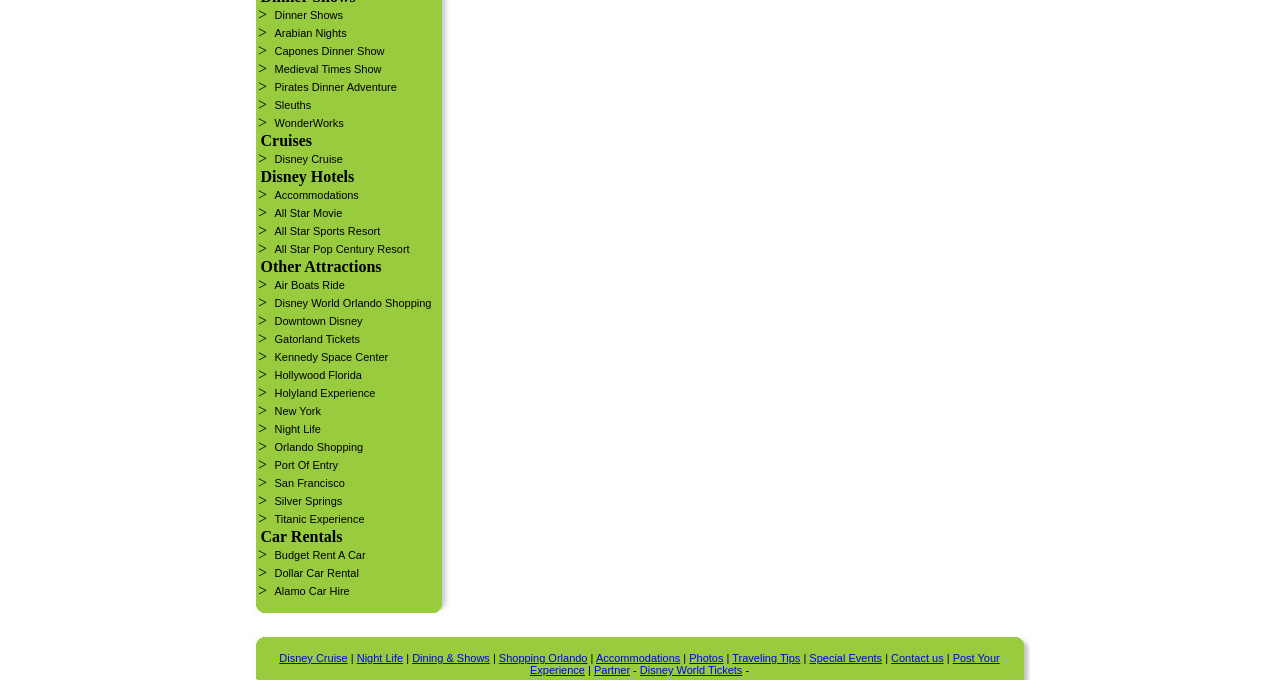How many rows are there in the grid?
Refer to the image and provide a concise answer in one word or phrase.

13